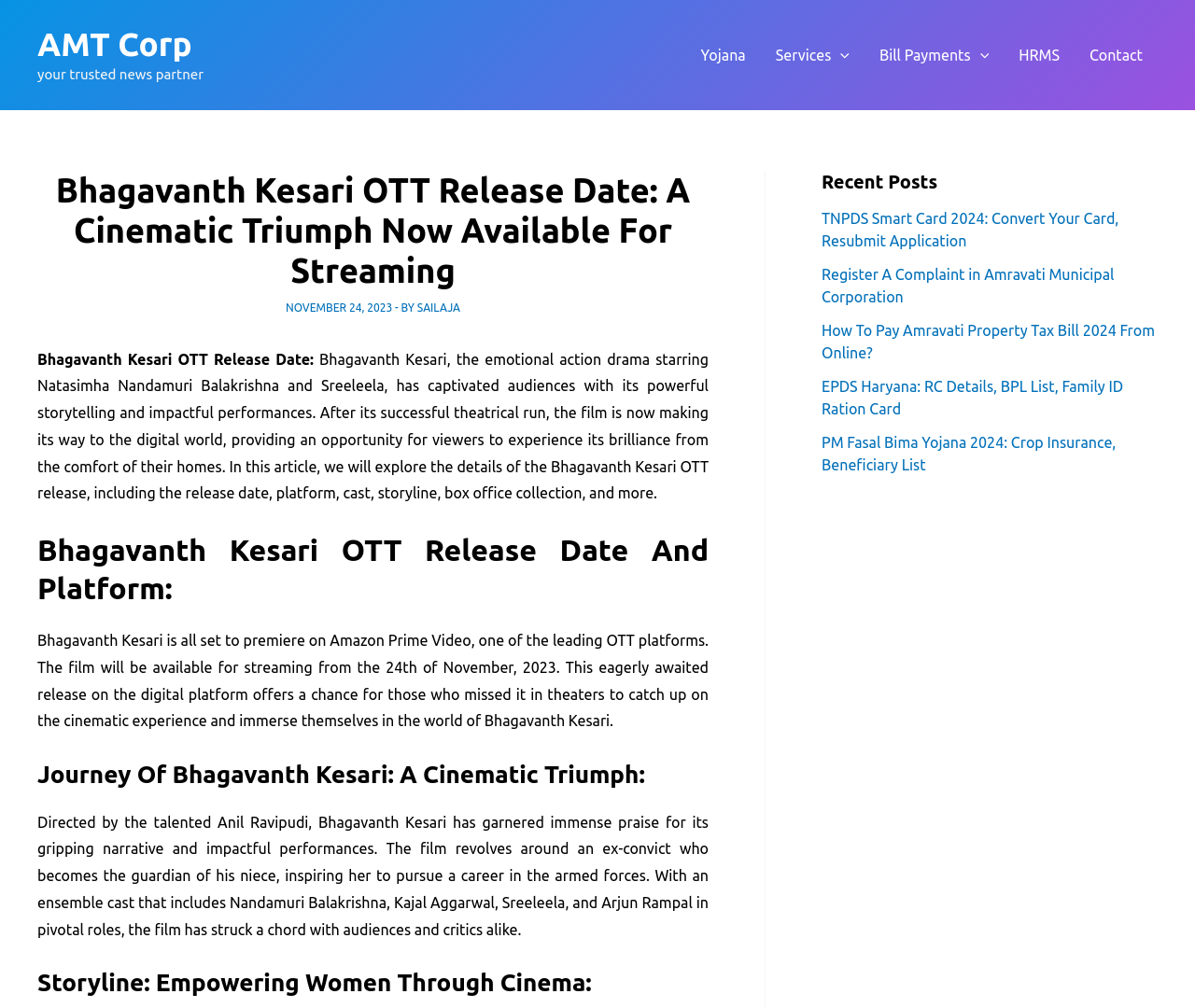What is the name of the leading lady in Bhagavanth Kesari?
Examine the webpage screenshot and provide an in-depth answer to the question.

The name of the leading lady in Bhagavanth Kesari can be found in the article section of the webpage, where it is mentioned that the film stars Natasimha Nandamuri Balakrishna and Sreeleela.